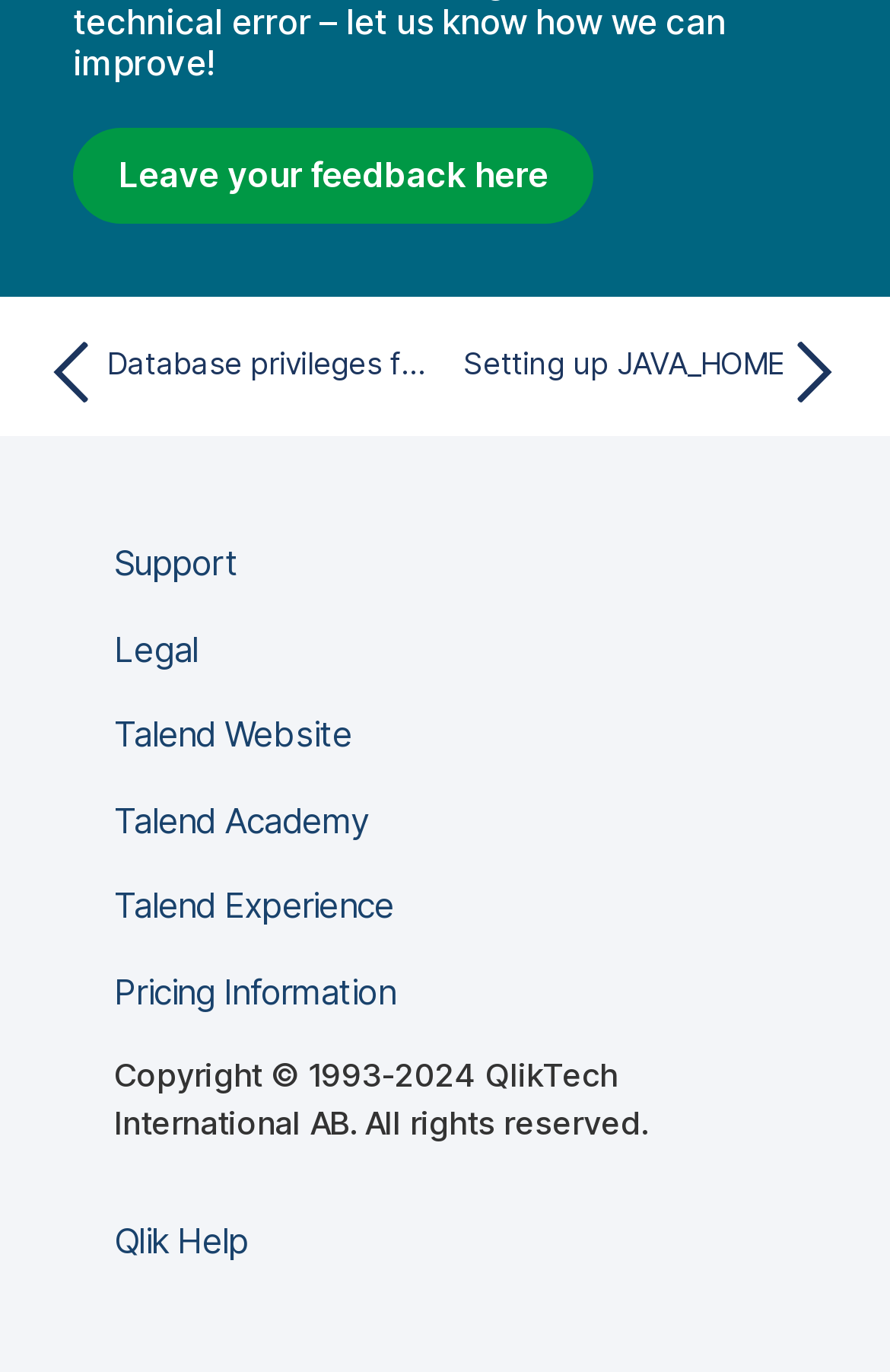Identify the bounding box coordinates of the clickable region required to complete the instruction: "Visit Support page". The coordinates should be given as four float numbers within the range of 0 and 1, i.e., [left, top, right, bottom].

[0.128, 0.395, 0.267, 0.427]